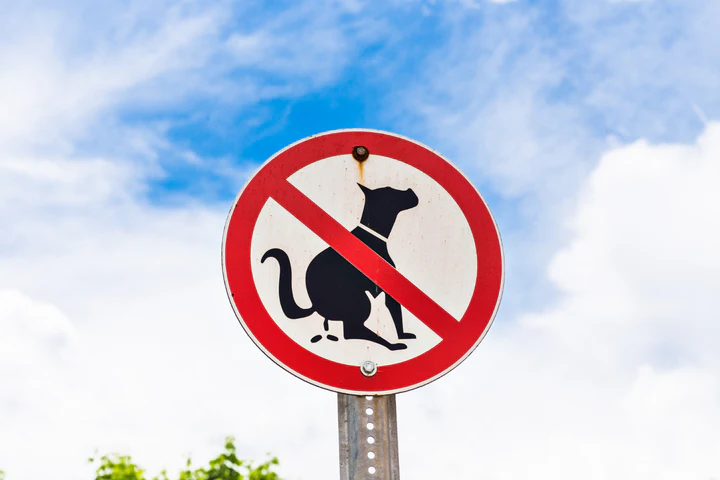Answer with a single word or phrase: 
What is the color of the sky in the background?

Bright blue